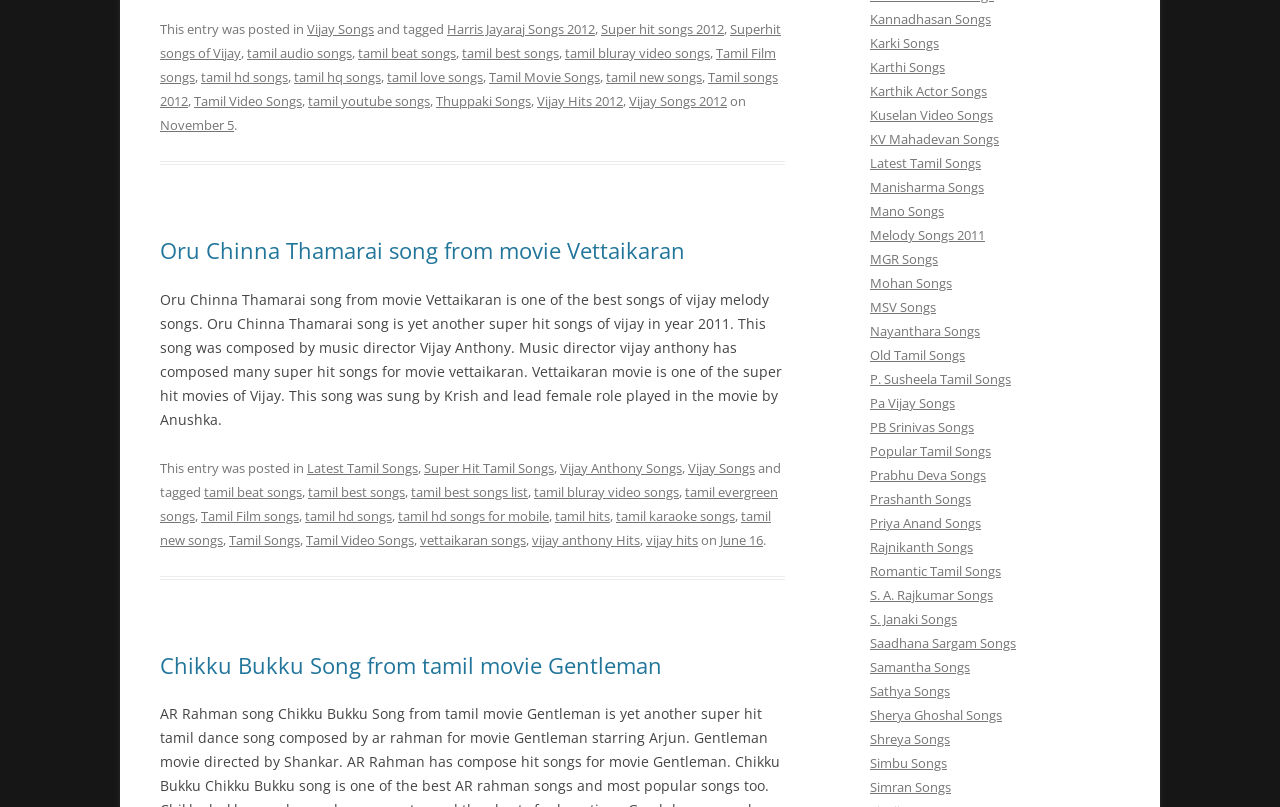Locate the bounding box coordinates of the segment that needs to be clicked to meet this instruction: "Click on the link 'Tamil Film songs'".

[0.382, 0.084, 0.469, 0.107]